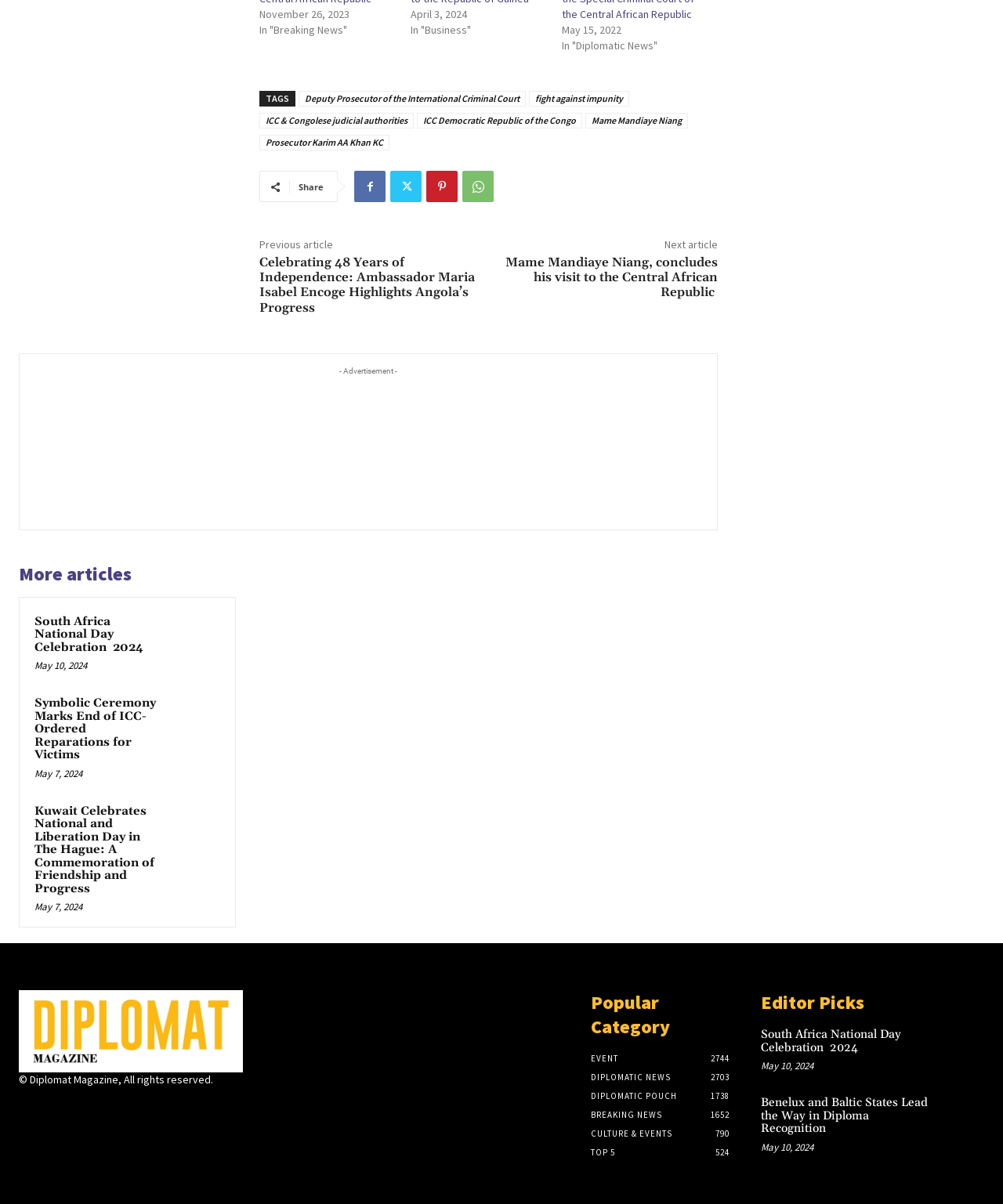Locate the bounding box coordinates of the region to be clicked to comply with the following instruction: "Read the 'Celebrating 48 Years of Independence: Ambassador Maria Isabel Encoge Highlights Angola’s Progress' article". The coordinates must be four float numbers between 0 and 1, in the form [left, top, right, bottom].

[0.259, 0.211, 0.474, 0.262]